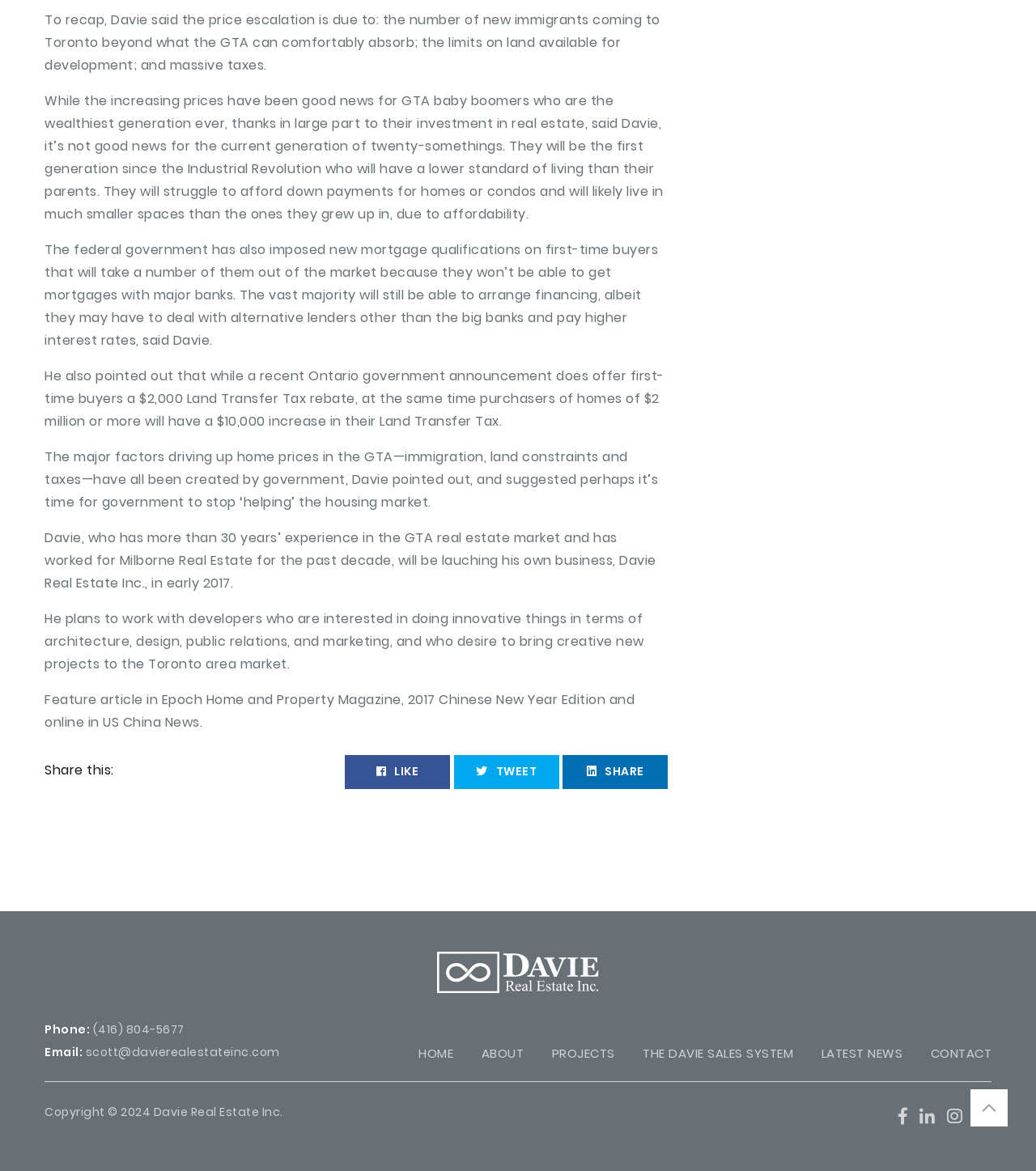Refer to the image and answer the question with as much detail as possible: Who is the founder of Davie Real Estate Inc.?

The answer can be found in the text 'Davie, who has more than 30 years’ experience in the GTA real estate market and has worked for Milborne Real Estate for the past decade, will be launching his own business, Davie Real Estate Inc., in early 2017.' which indicates that Davie is the founder of Davie Real Estate Inc.